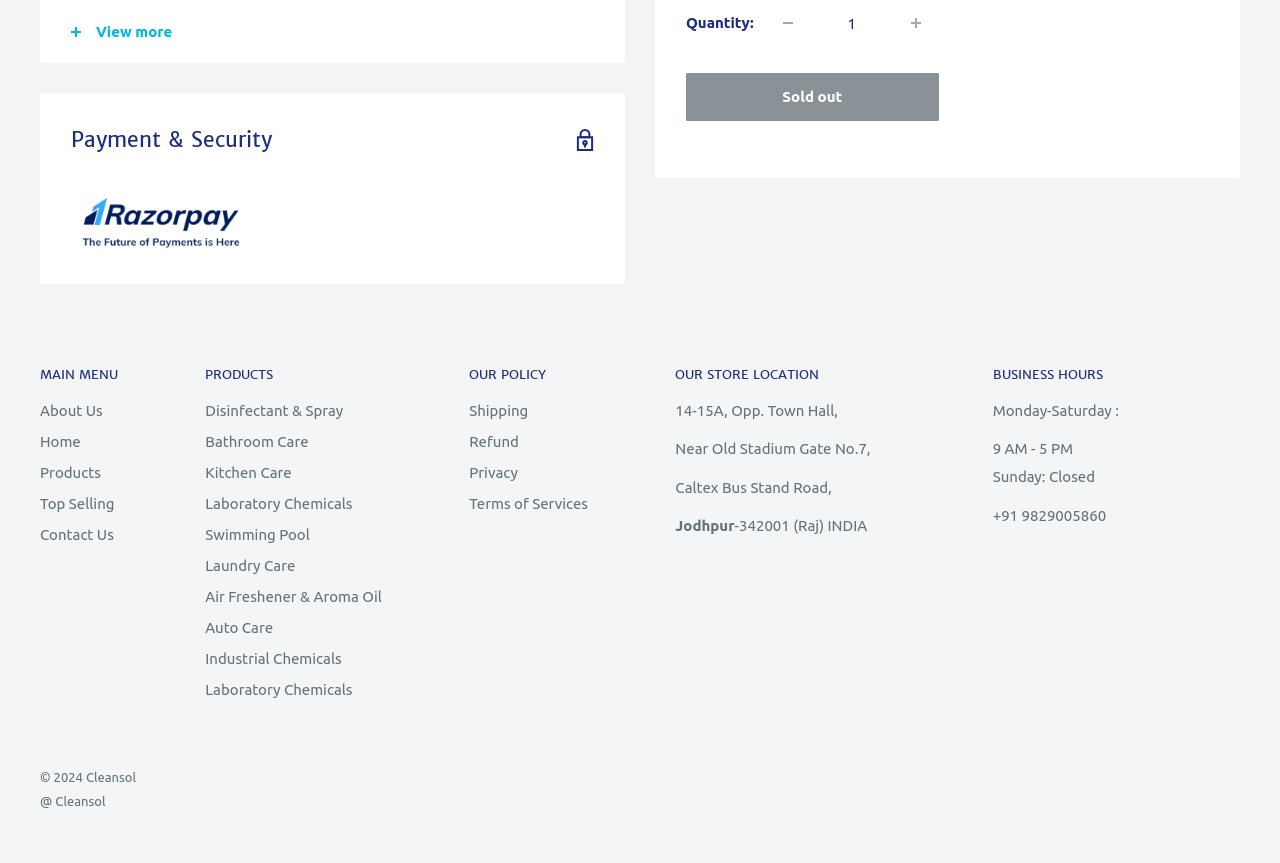Identify the bounding box coordinates for the UI element described as follows: "Kitchen Care". Ensure the coordinates are four float numbers between 0 and 1, formatted as [left, top, right, bottom].

[0.16, 0.529, 0.312, 0.565]